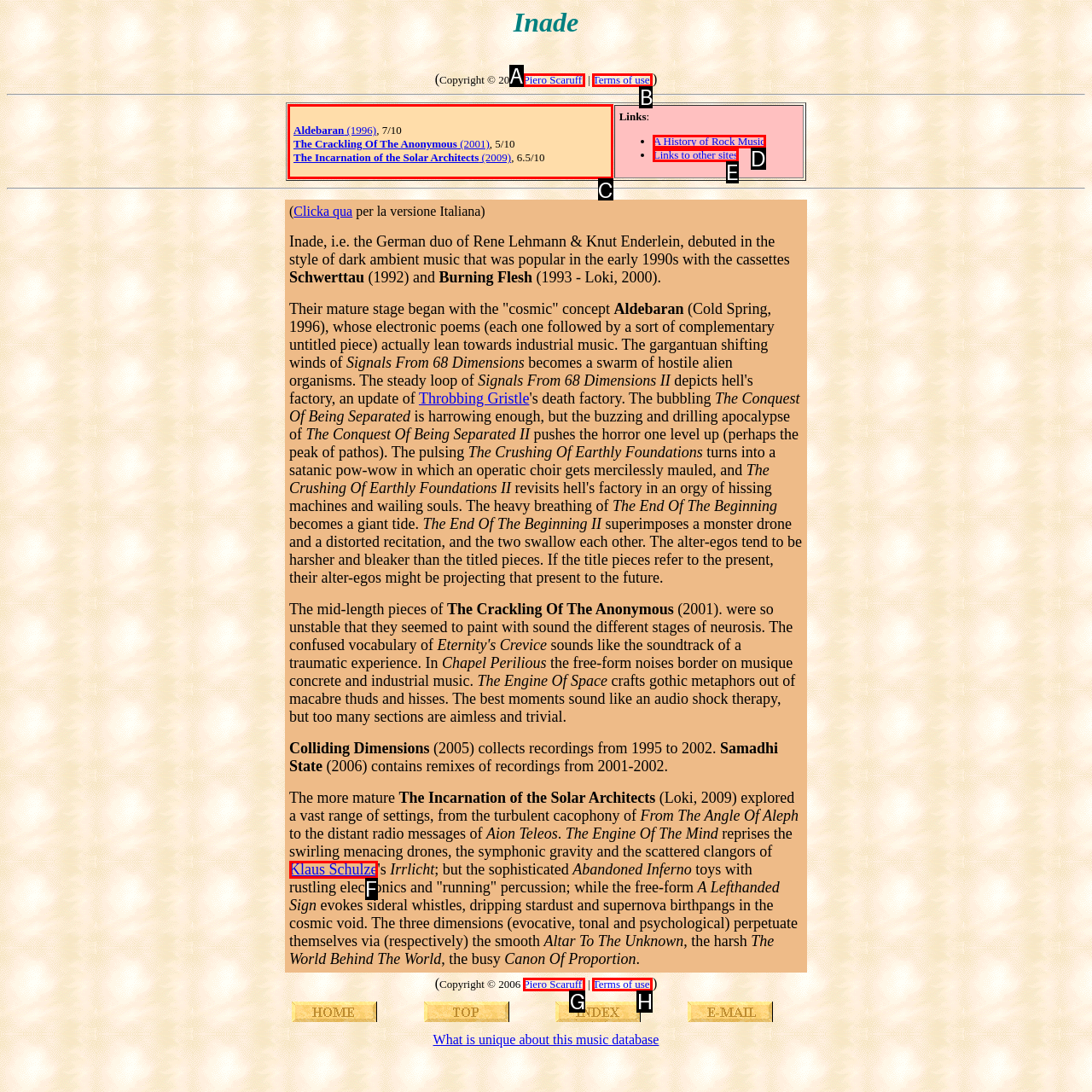Select the letter of the UI element you need to click on to fulfill this task: Click on the link to Inade's biography. Write down the letter only.

C